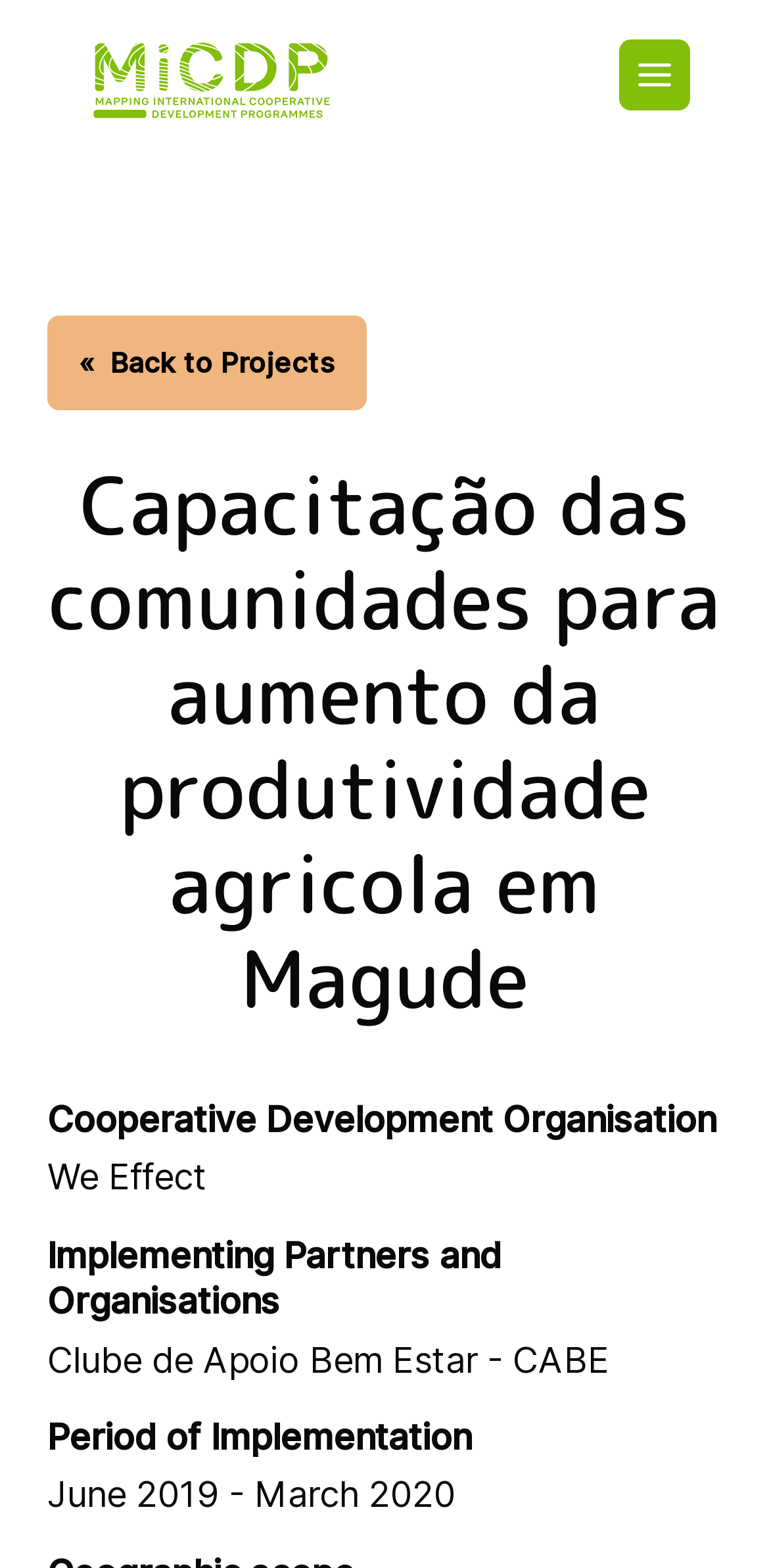Please find the top heading of the webpage and generate its text.

Capacitação das comunidades para aumento da produtividade agricola em Magude